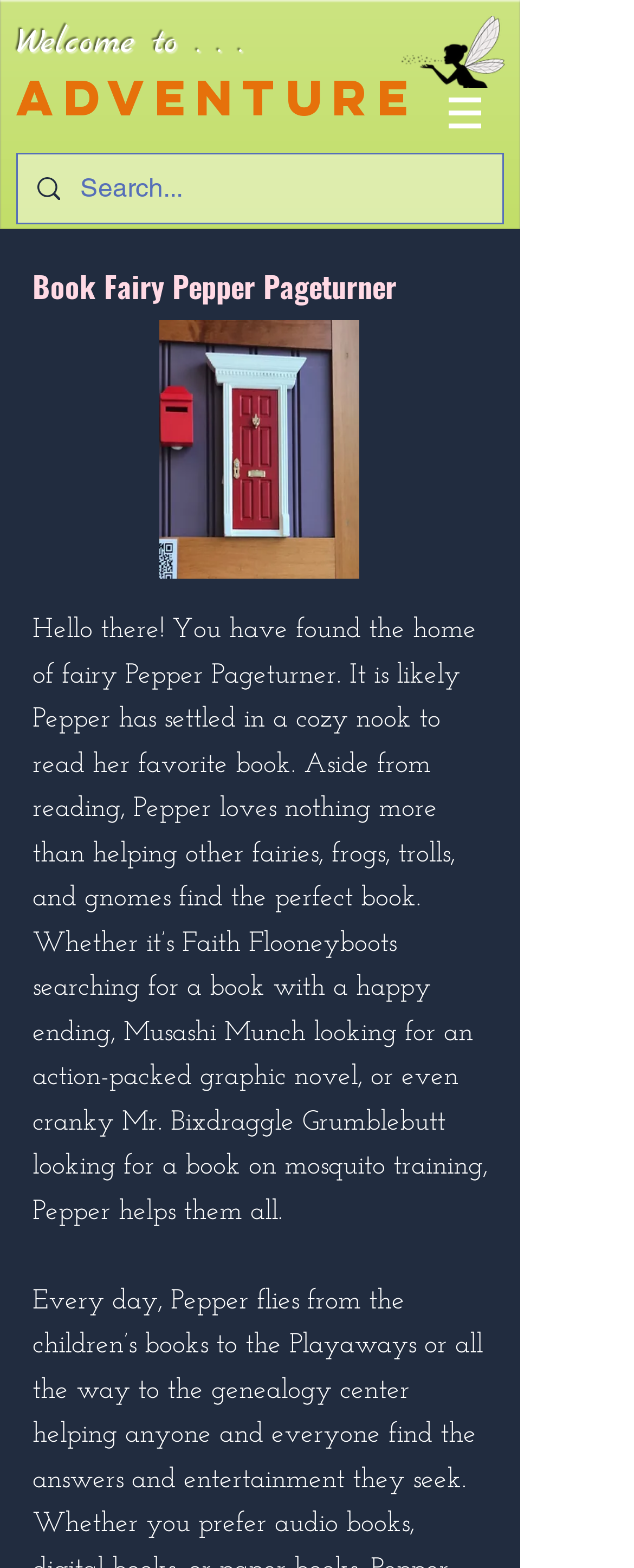Please predict the bounding box coordinates (top-left x, top-left y, bottom-right x, bottom-right y) for the UI element in the screenshot that fits the description: aria-label="Search..." name="q" placeholder="Search..."

[0.127, 0.098, 0.695, 0.142]